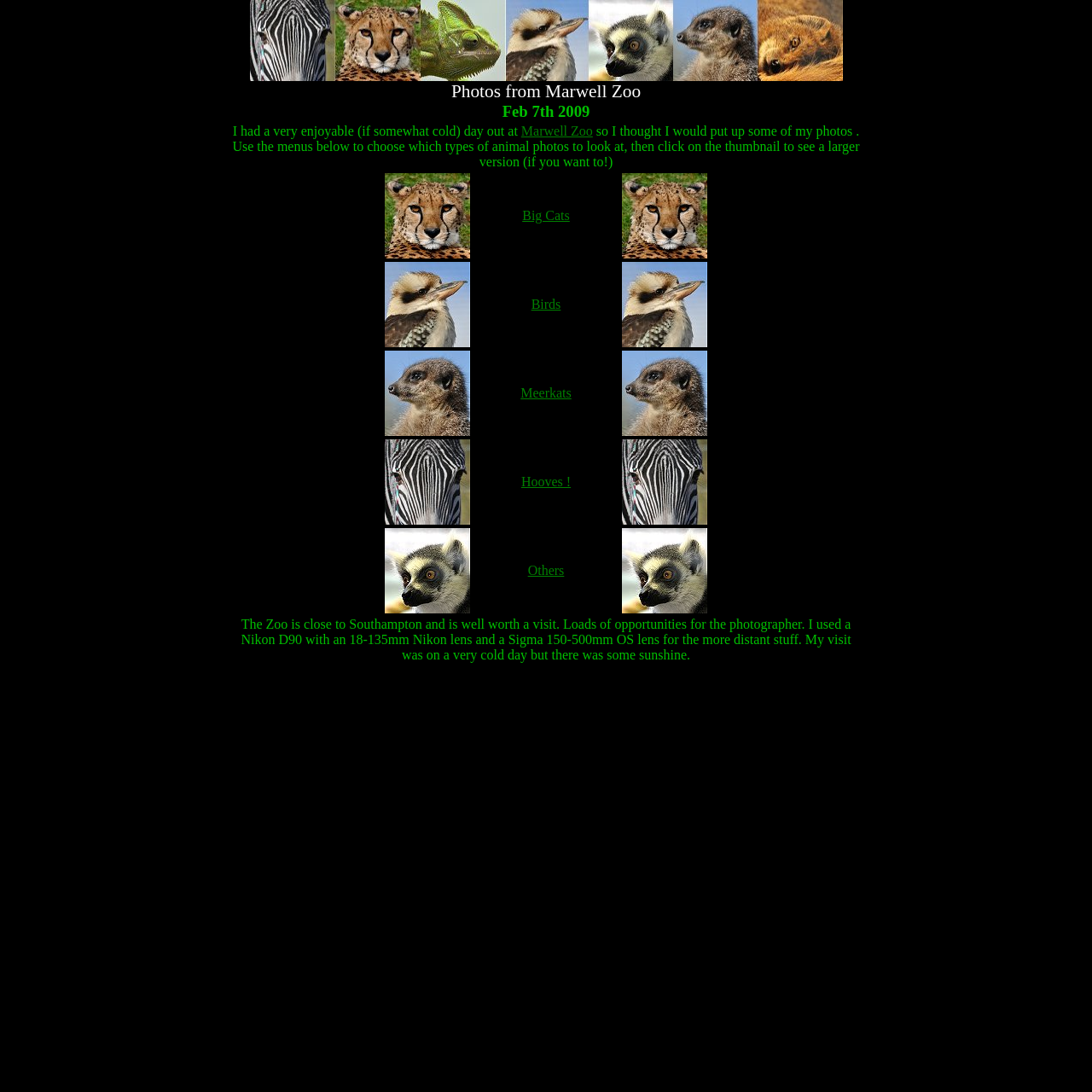Identify the bounding box coordinates of the region that should be clicked to execute the following instruction: "Explore 'Hooves!' photos".

[0.477, 0.434, 0.523, 0.448]